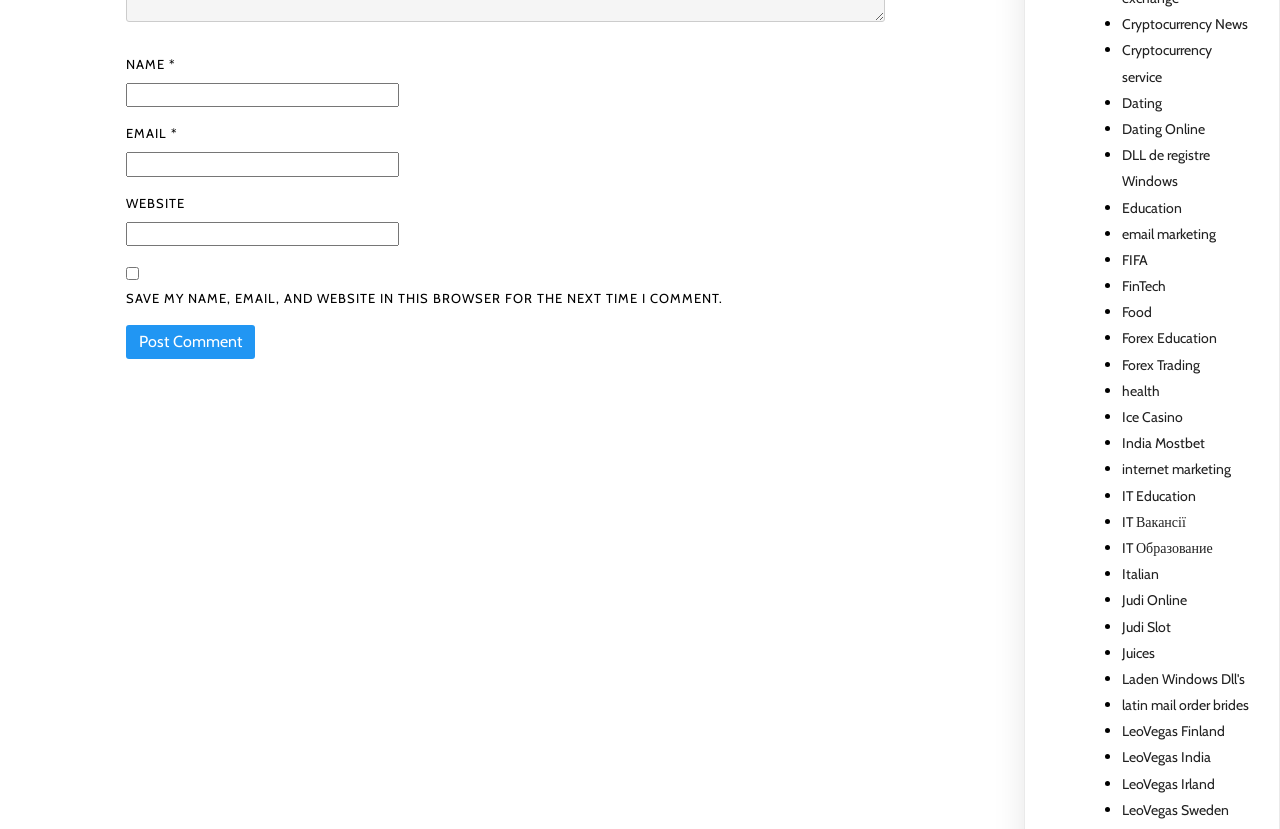From the image, can you give a detailed response to the question below:
What type of links are listed on the webpage?

The webpage lists various categories of links, including cryptocurrency, education, dating, and more. These links are organized in a list format with bullet points and are categorized by topic.